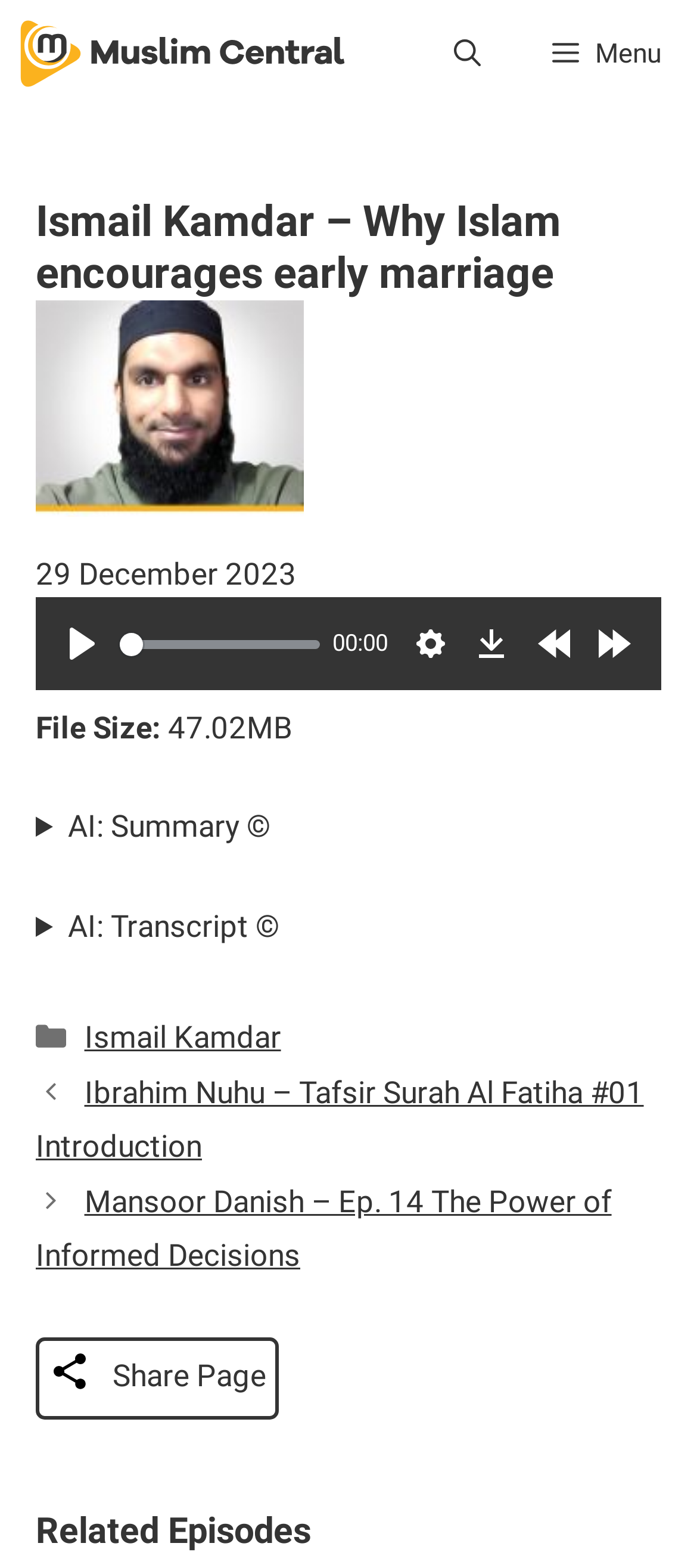With reference to the image, please provide a detailed answer to the following question: What is the speaker's name in the audio lecture?

The speaker's name is obtained from the heading 'Ismail Kamdar – Why Islam encourages early marriage' which is located in the HeaderAsNonLandmark section.